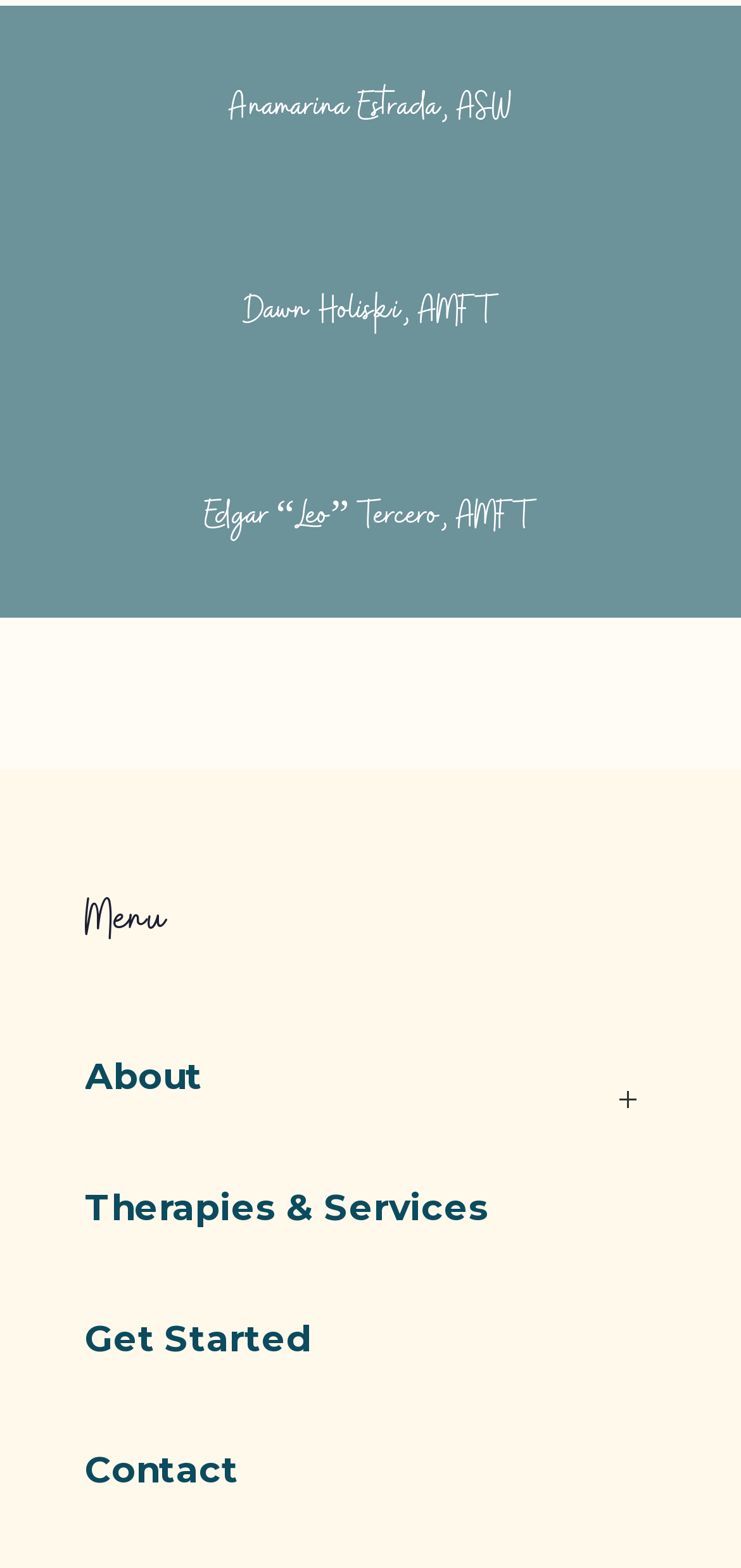What is the name of the third person listed on the webpage?
Please use the image to deliver a detailed and complete answer.

By looking at the webpage, I can see that the third person listed is Edgar “Leo” Tercero, AMFT. This is indicated by the heading 'Edgar “Leo” Tercero, AMFT'.